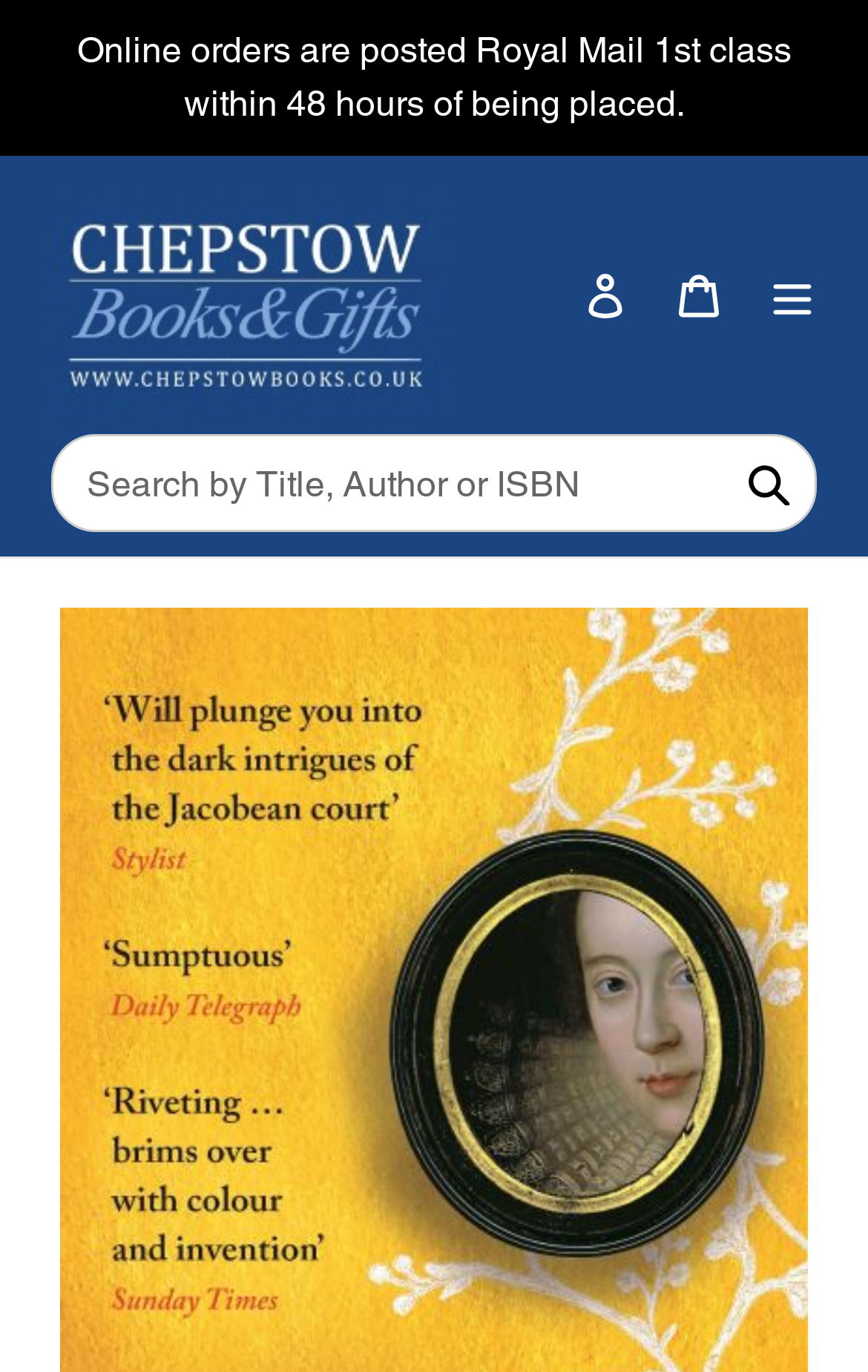Given the element description parent_node: Log in aria-label="Menu", predict the bounding box coordinates for the UI element in the webpage screenshot. The format should be (top-left x, top-left y, bottom-right x, bottom-right y), and the values should be between 0 and 1.

[0.859, 0.18, 0.967, 0.249]